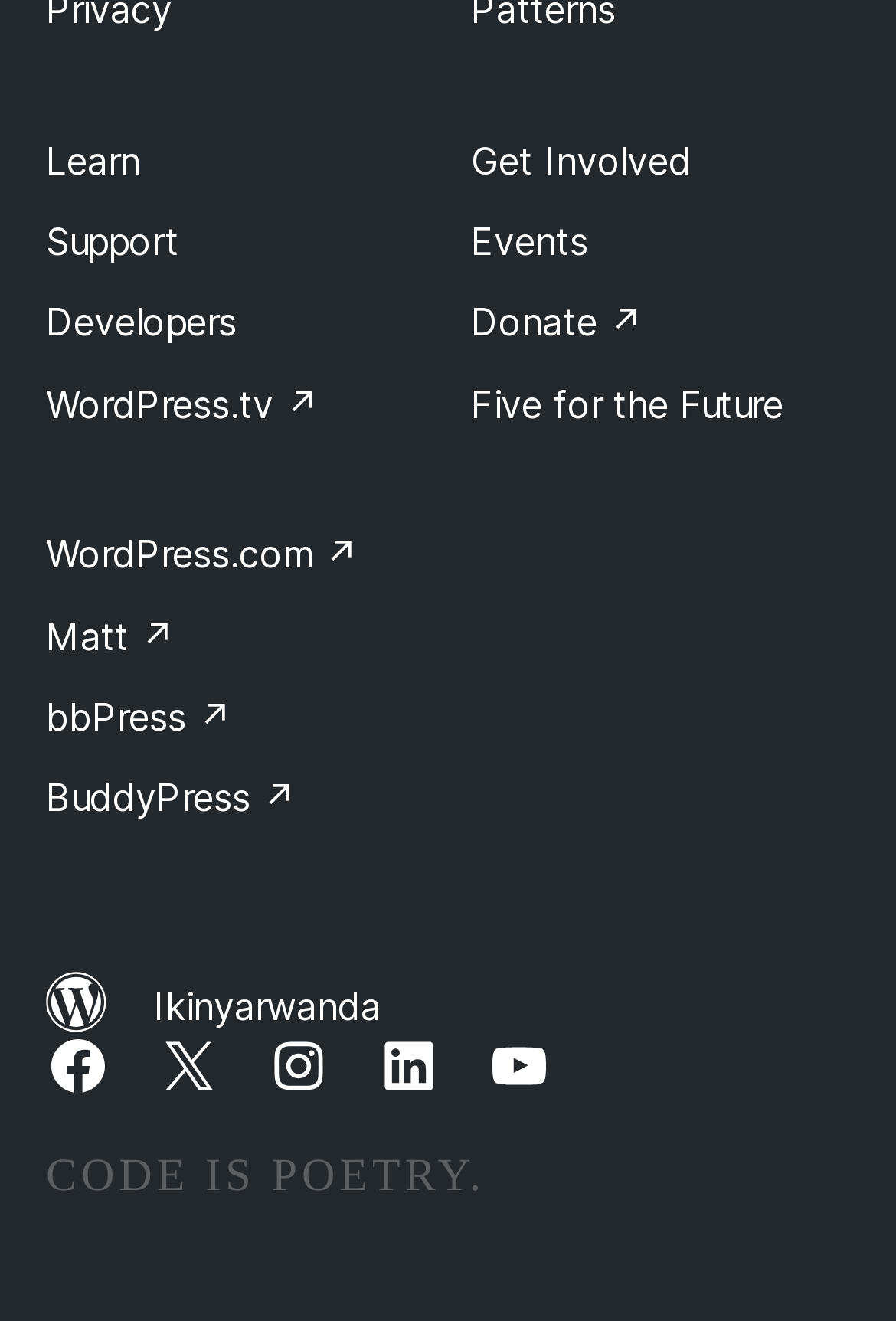Determine the bounding box coordinates for the area that should be clicked to carry out the following instruction: "Subscribe to the newsletter".

None